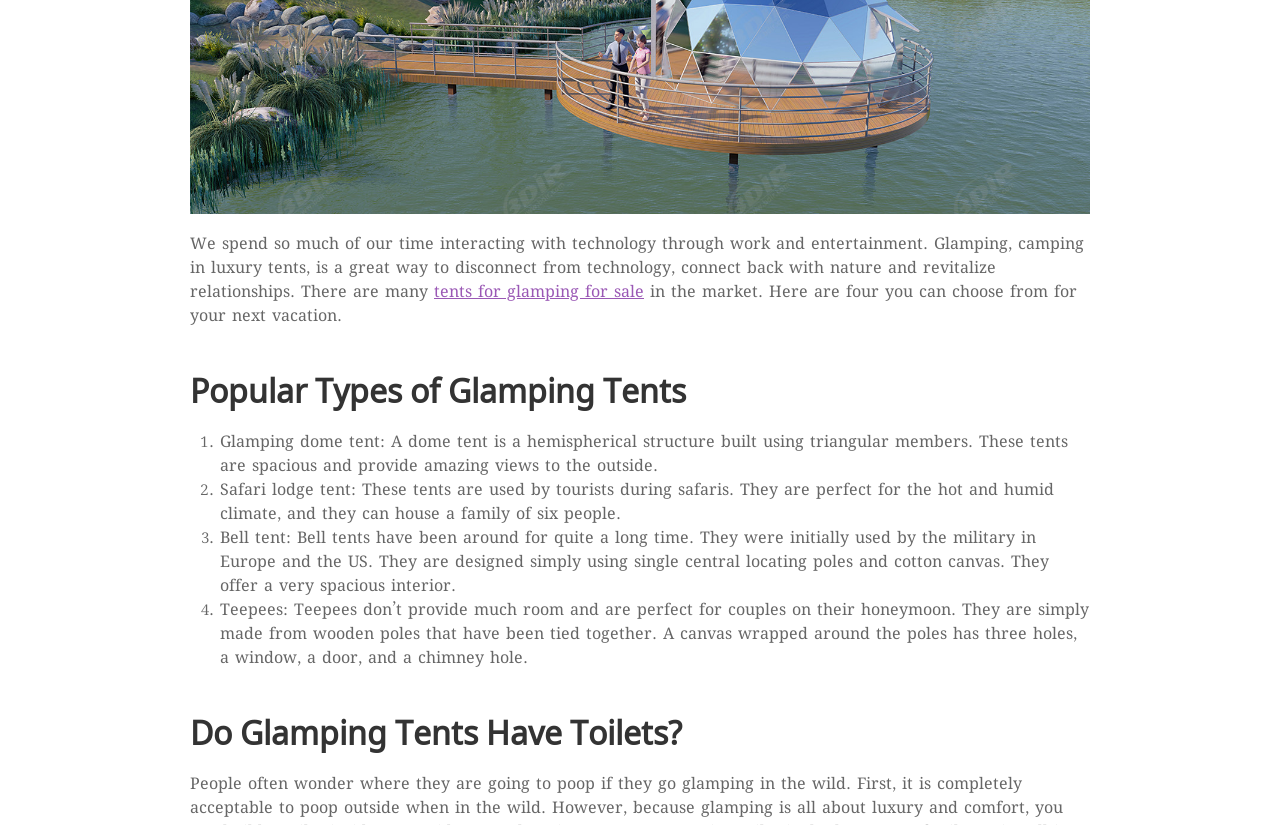Locate the bounding box for the described UI element: "tents for glamping for sale". Ensure the coordinates are four float numbers between 0 and 1, formatted as [left, top, right, bottom].

[0.339, 0.342, 0.503, 0.37]